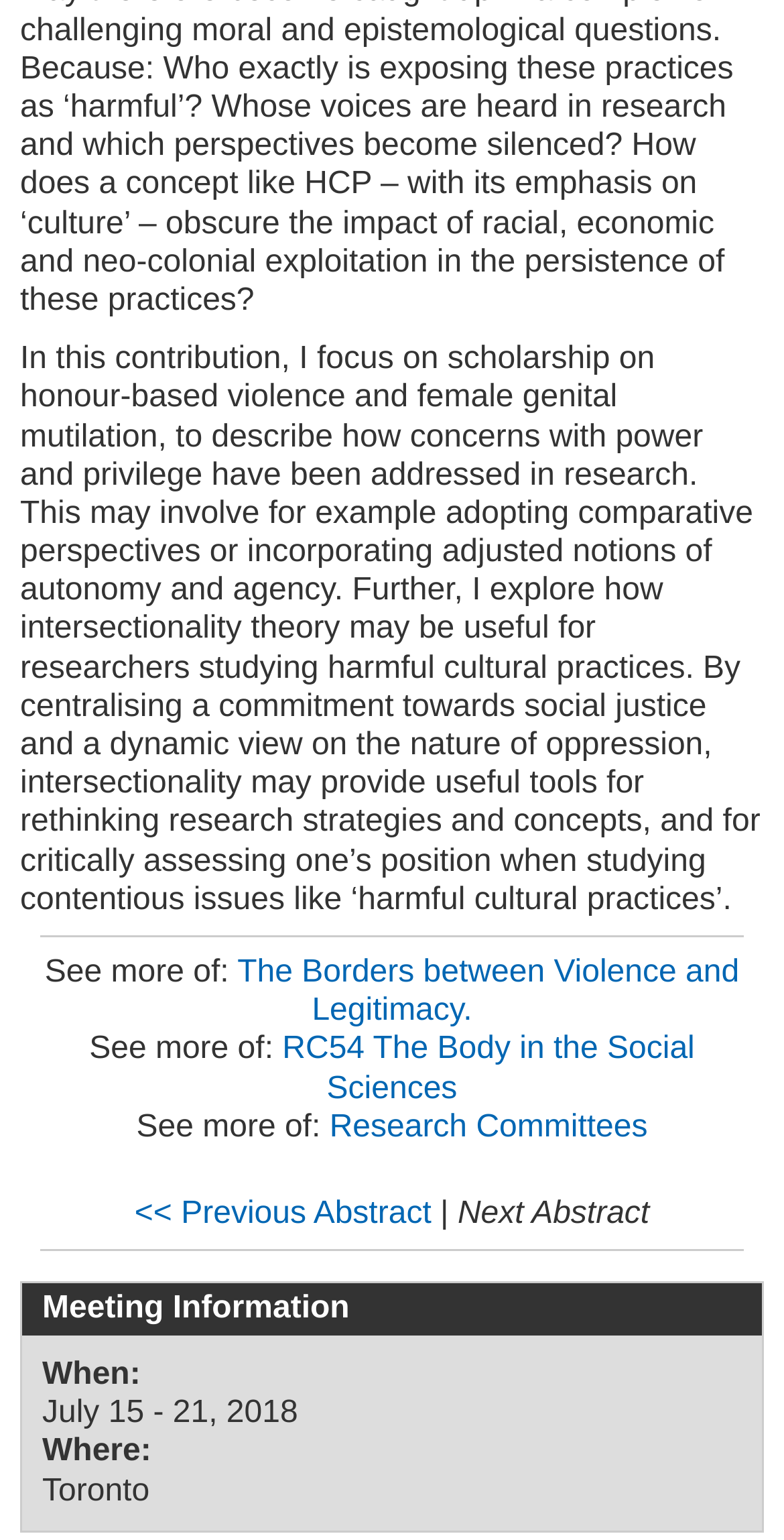Use the details in the image to answer the question thoroughly: 
What is the topic of the abstract?

The topic of the abstract can be determined by reading the first StaticText element, which describes the focus of the contribution on scholarship related to honour-based violence and female genital mutilation.